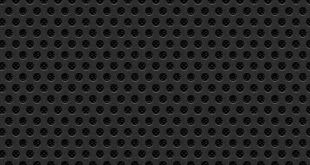Where can this image be utilized?
Please answer using one word or phrase, based on the screenshot.

Website sections, promotional materials, or social media backgrounds